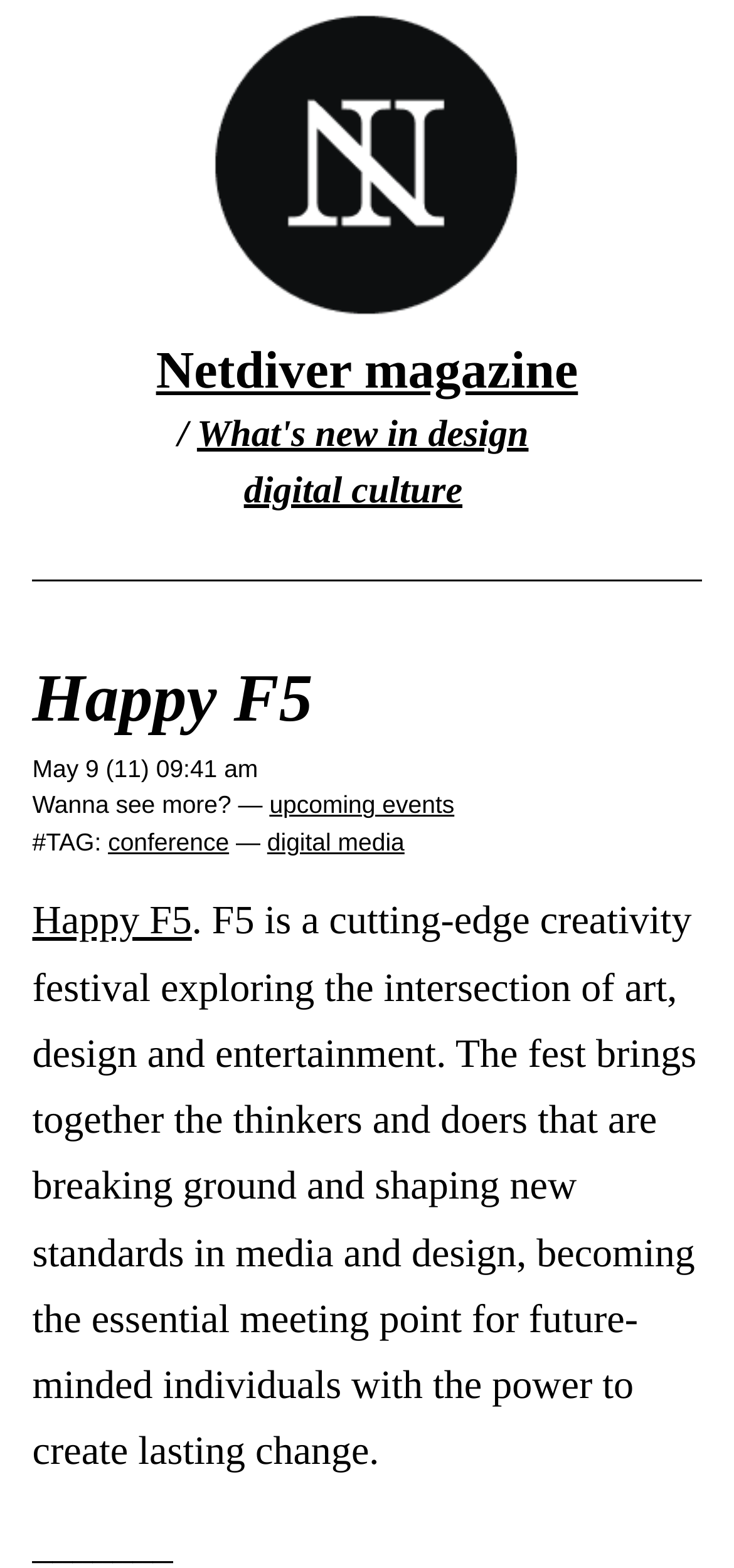Provide the bounding box coordinates in the format (top-left x, top-left y, bottom-right x, bottom-right y). All values are floating point numbers between 0 and 1. Determine the bounding box coordinate of the UI element described as: alt="Netdiver Mag logo"

[0.272, 0.2, 0.728, 0.217]